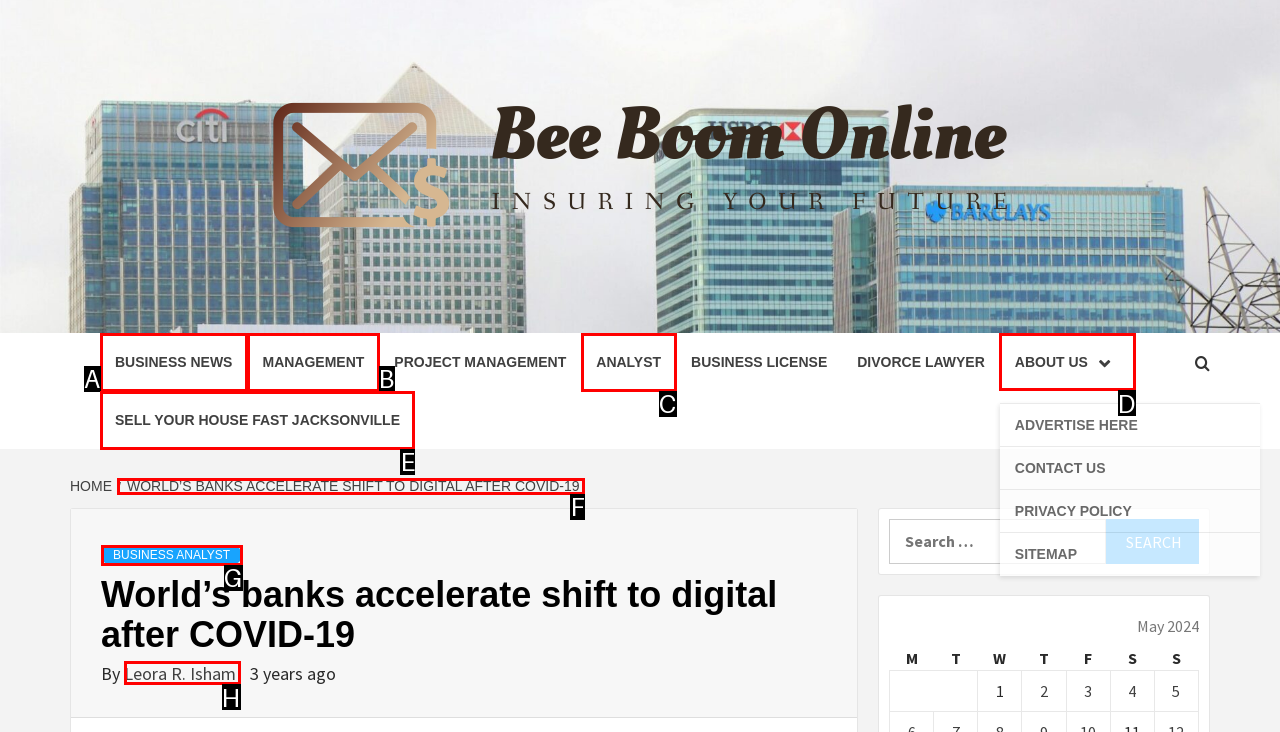What is the letter of the UI element you should click to Visit the 'ABOUT US' page? Provide the letter directly.

D